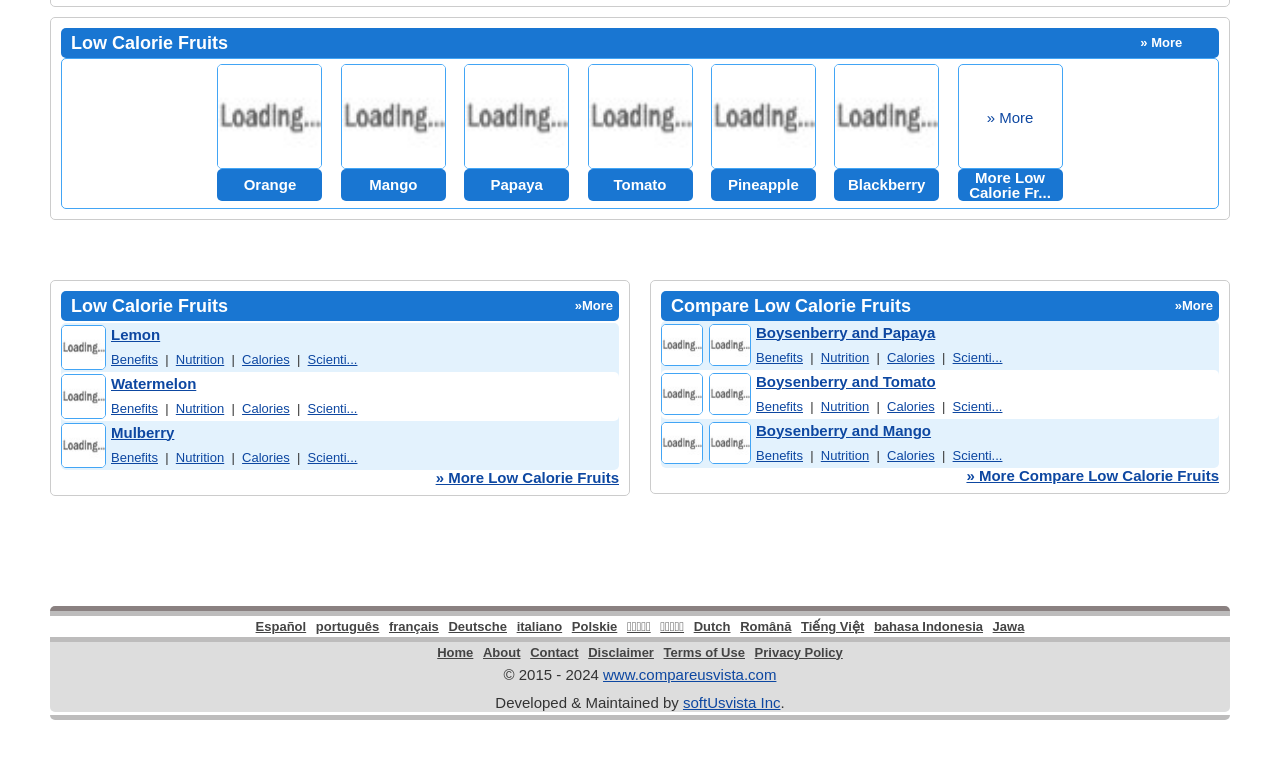How many tables are on the webpage?
From the image, provide a succinct answer in one word or a short phrase.

2